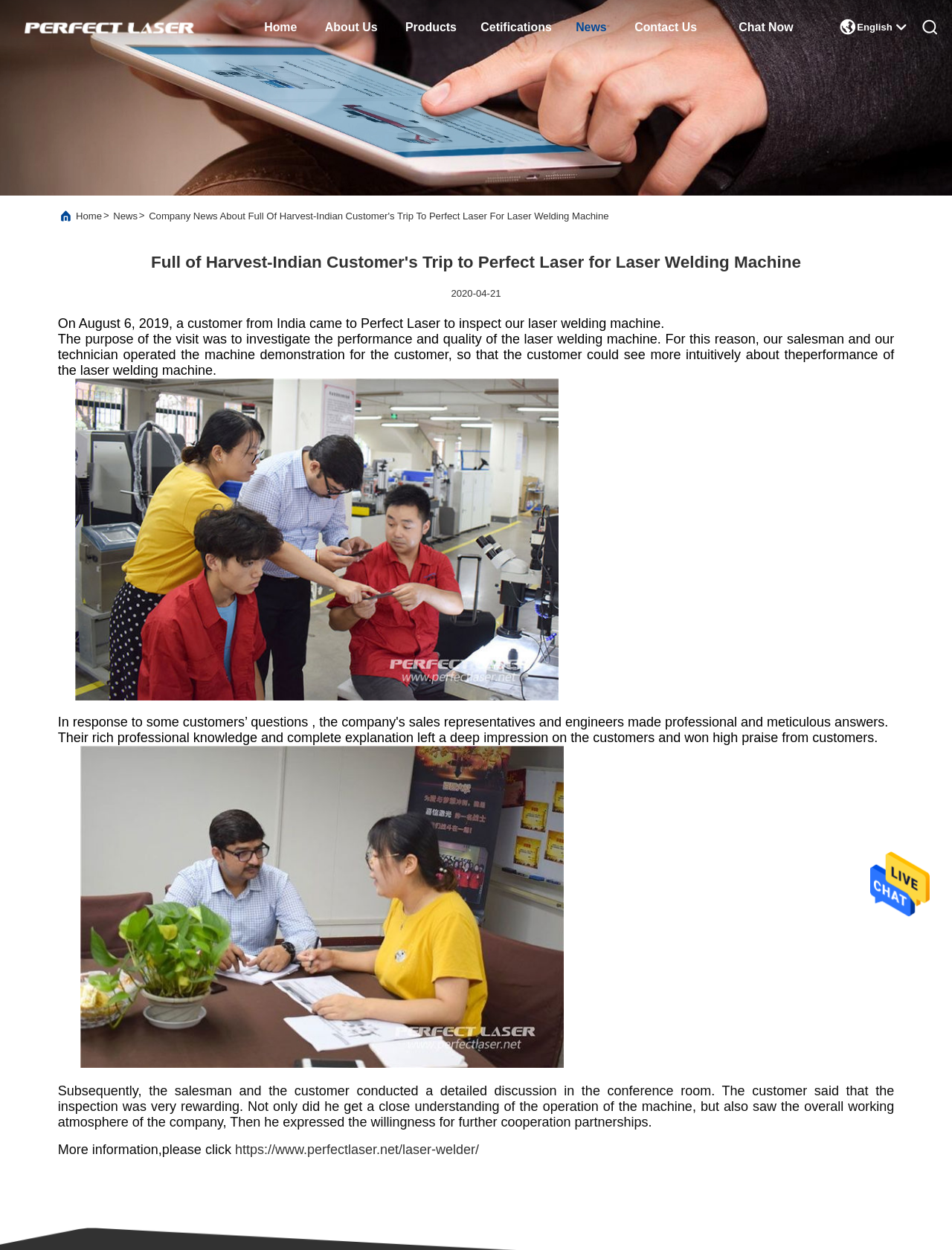Please determine the bounding box coordinates of the element to click on in order to accomplish the following task: "Go to the 'Home' page". Ensure the coordinates are four float numbers ranging from 0 to 1, i.e., [left, top, right, bottom].

[0.277, 0.0, 0.312, 0.045]